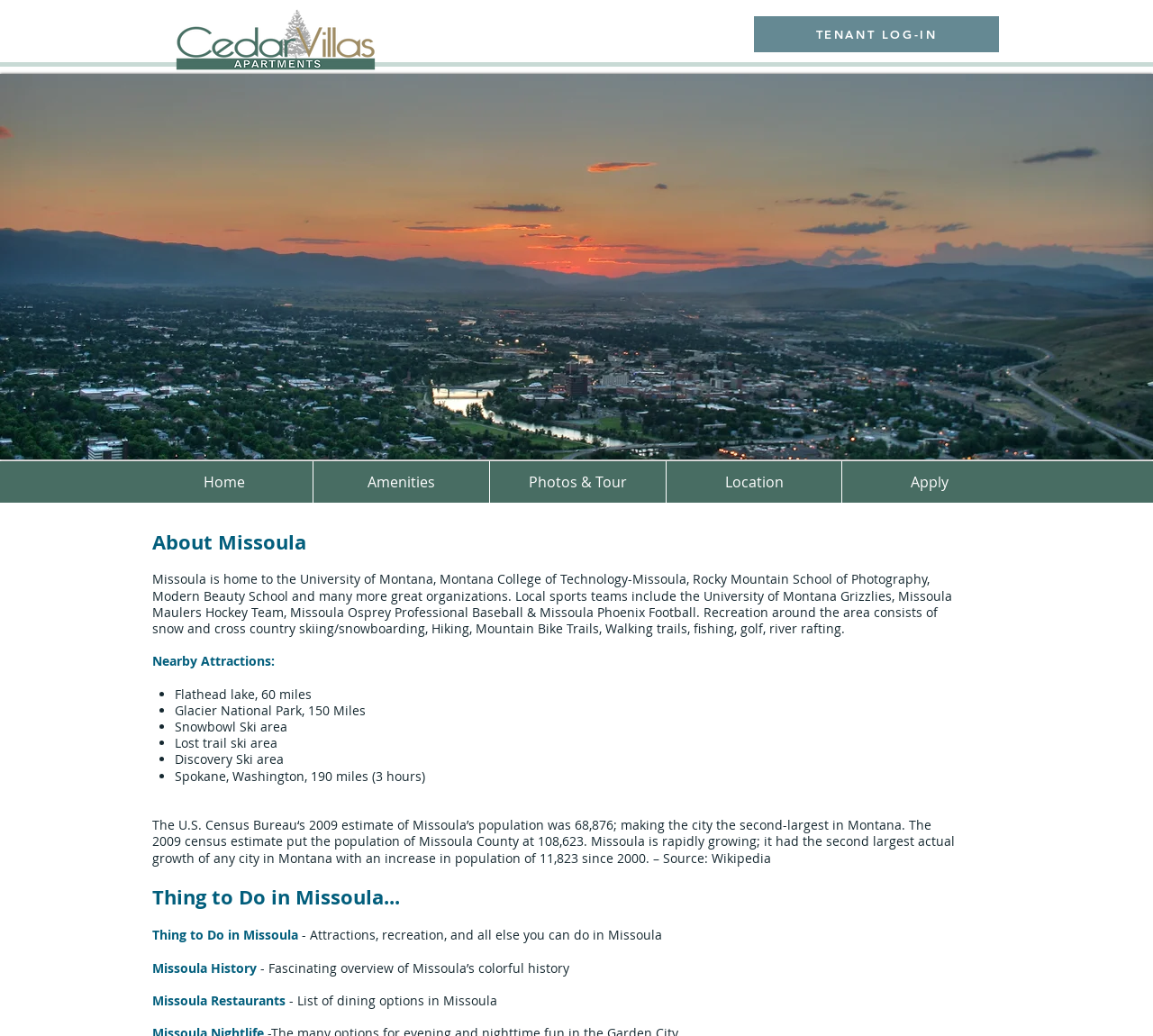Identify the bounding box of the HTML element described here: "Apply". Provide the coordinates as four float numbers between 0 and 1: [left, top, right, bottom].

[0.73, 0.445, 0.882, 0.486]